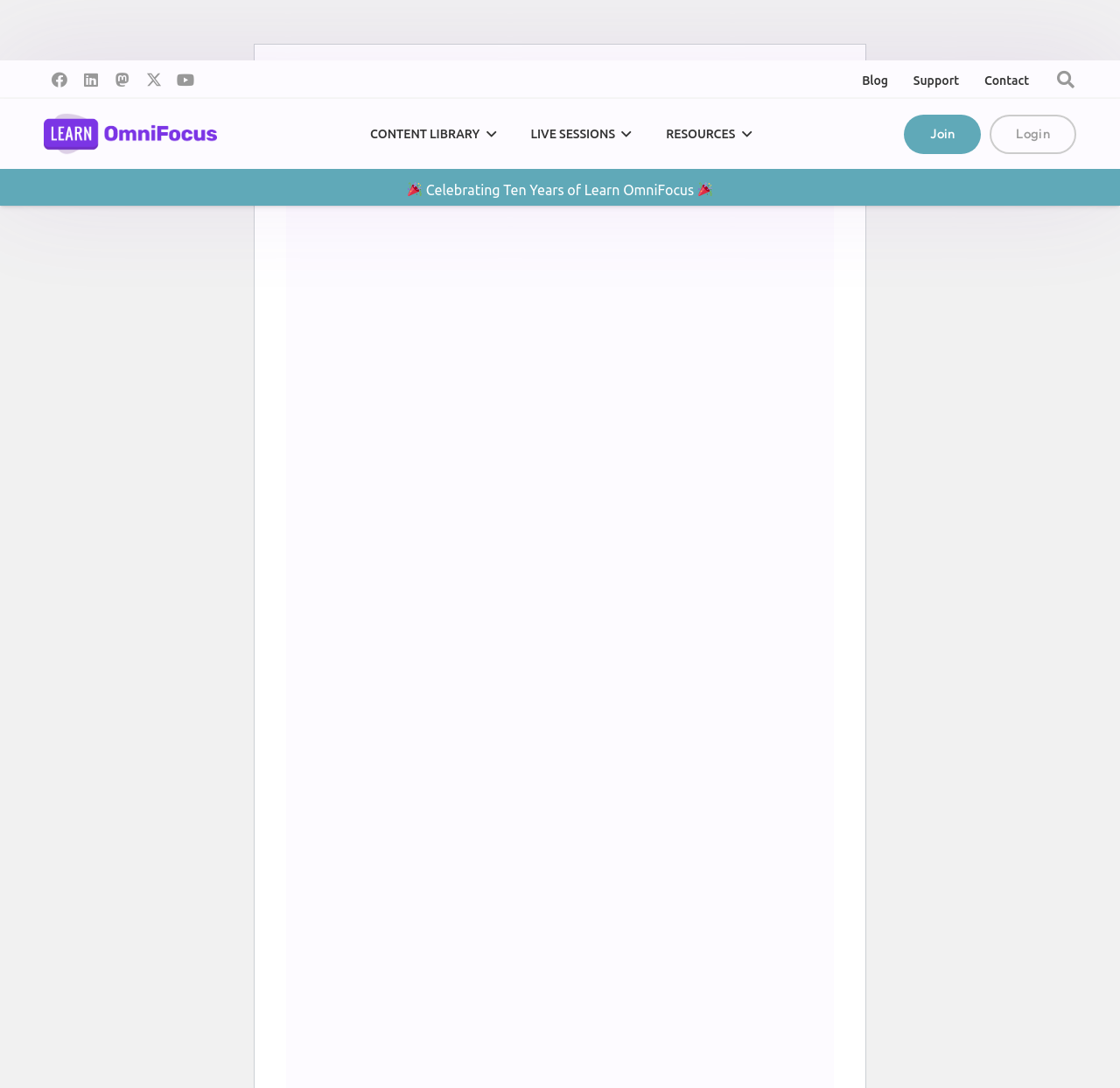Describe the entire webpage, focusing on both content and design.

The webpage is about Learn OmniFocus, a platform that helps users effectively manage their time and energy. At the top left corner, there are social media links to Facebook, LinkedIn, Mastodon, Twitter, and YouTube, accompanied by a small icon image next to the Twitter link. On the top right corner, there are links to the Blog, Support, and Contact pages, followed by a Search button and a search textbox.

Below the social media links, there is a prominent link to the LearnOmniFocus_LOGO_2024, which is likely the logo of the platform. Next to it, there are three main navigation links: CONTENT LIBRARY, LIVE SESSIONS, and RESOURCES, each accompanied by a small icon.

Further down, there is a celebratory banner that reads "🎉 Celebrating Ten Years of Learn OmniFocus 🎉", decorated with two party popper emojis on either side. Below this banner, there are two links: Join and Login, which are likely related to user accounts.

Overall, the webpage appears to be a hub for users to access various resources and features related to OmniFocus, with a focus on celebrating a milestone of ten years.